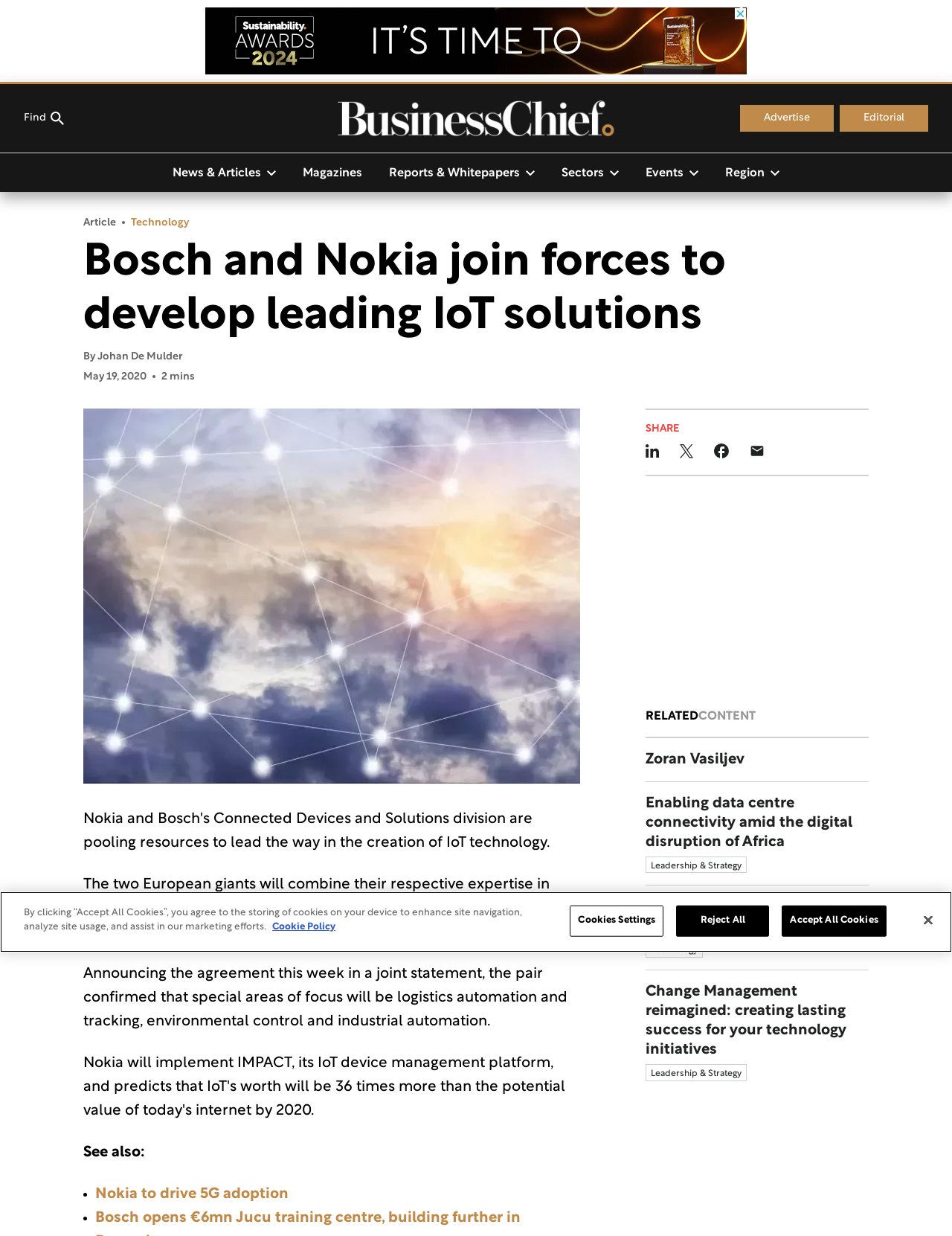From the element description Personal Finance, predict the bounding box coordinates of the UI element. The coordinates must be specified in the format (top-left x, top-left y, bottom-right x, bottom-right y) and should be within the 0 to 1 range.

None